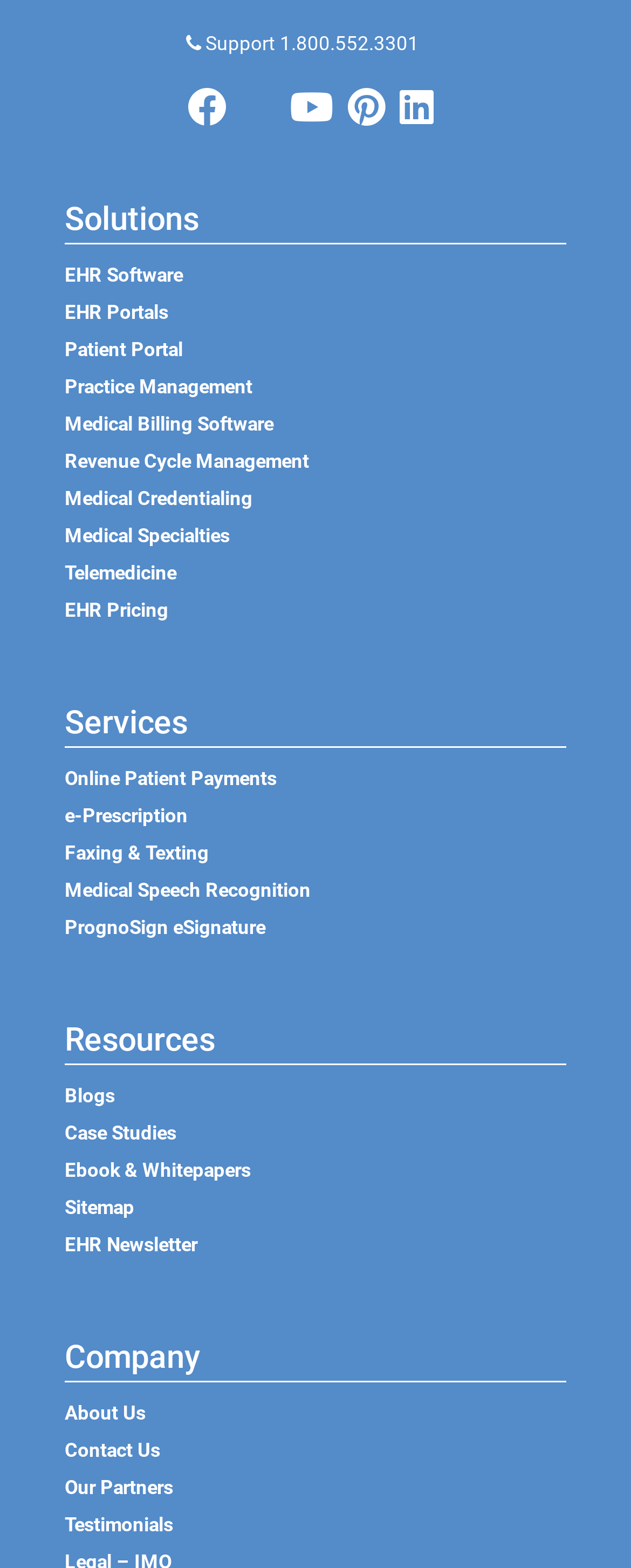Please find and report the bounding box coordinates of the element to click in order to perform the following action: "Click on EHR Software". The coordinates should be expressed as four float numbers between 0 and 1, in the format [left, top, right, bottom].

[0.103, 0.169, 0.305, 0.183]